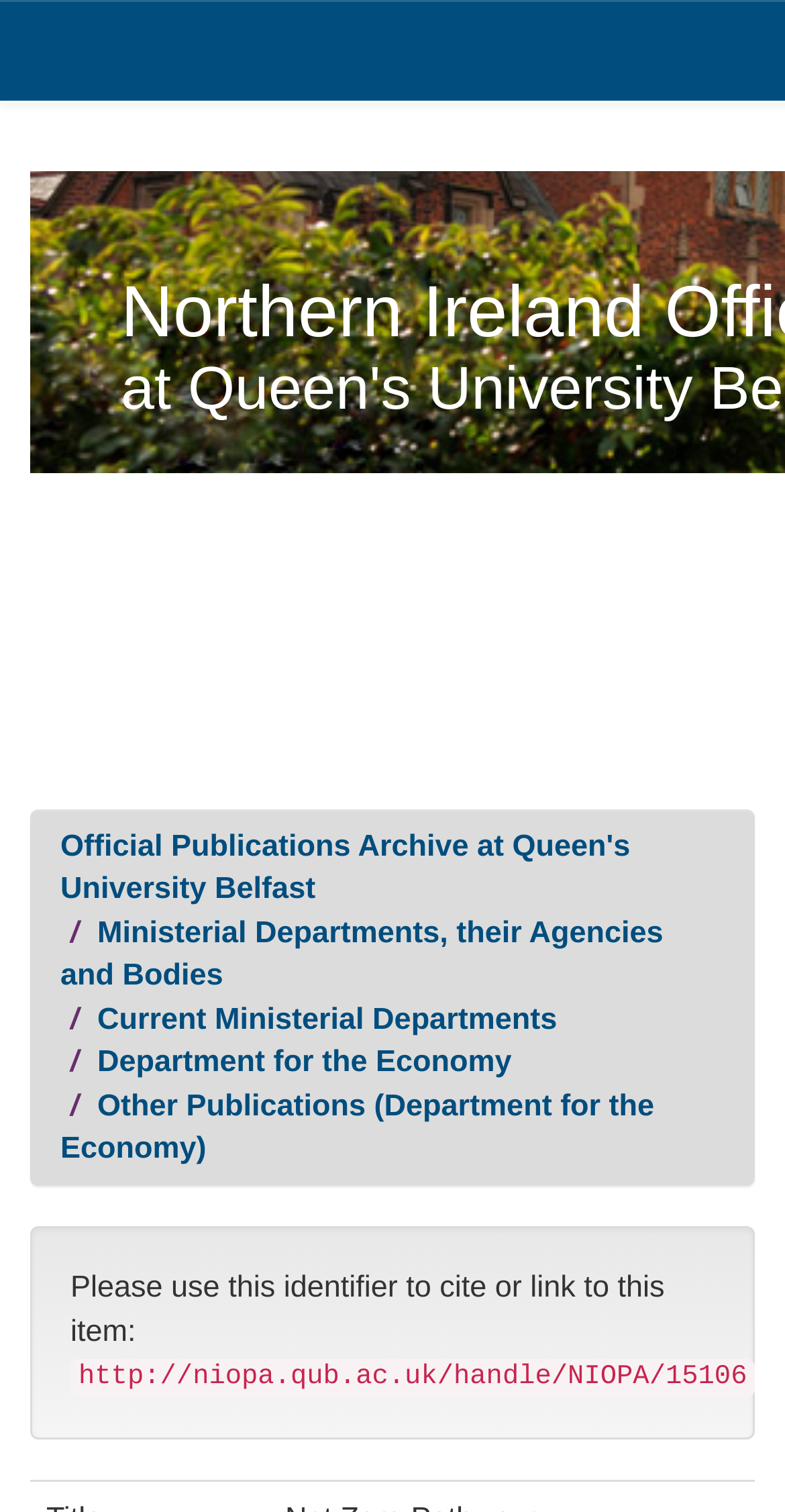What is the bounding box coordinate of the 'Ministerial Departments, their Agencies and Bodies' link? Observe the screenshot and provide a one-word or short phrase answer.

[0.077, 0.606, 0.845, 0.657]